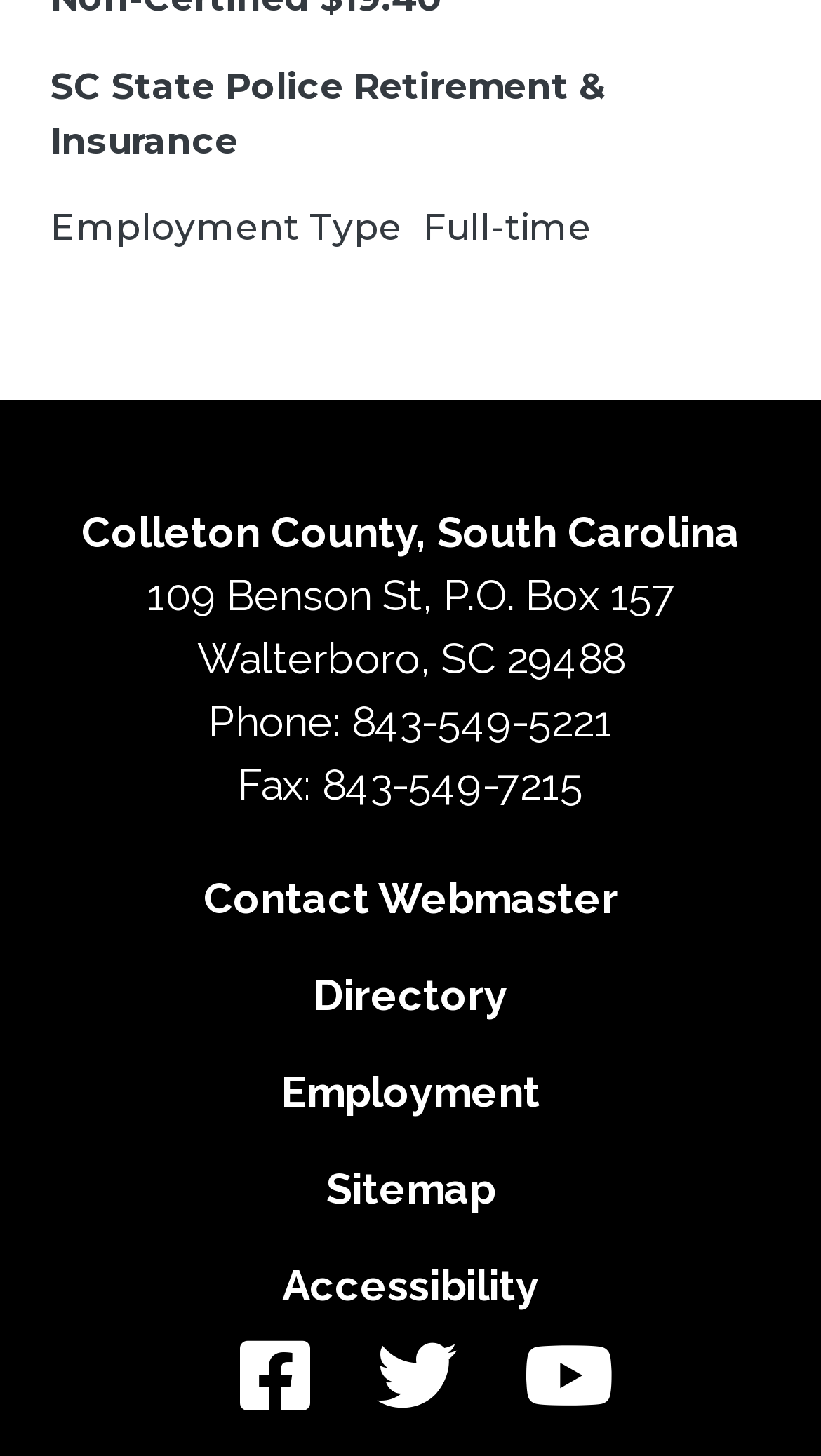Determine the bounding box for the HTML element described here: "Contact Webmaster". The coordinates should be given as [left, top, right, bottom] with each number being a float between 0 and 1.

[0.062, 0.583, 0.938, 0.65]